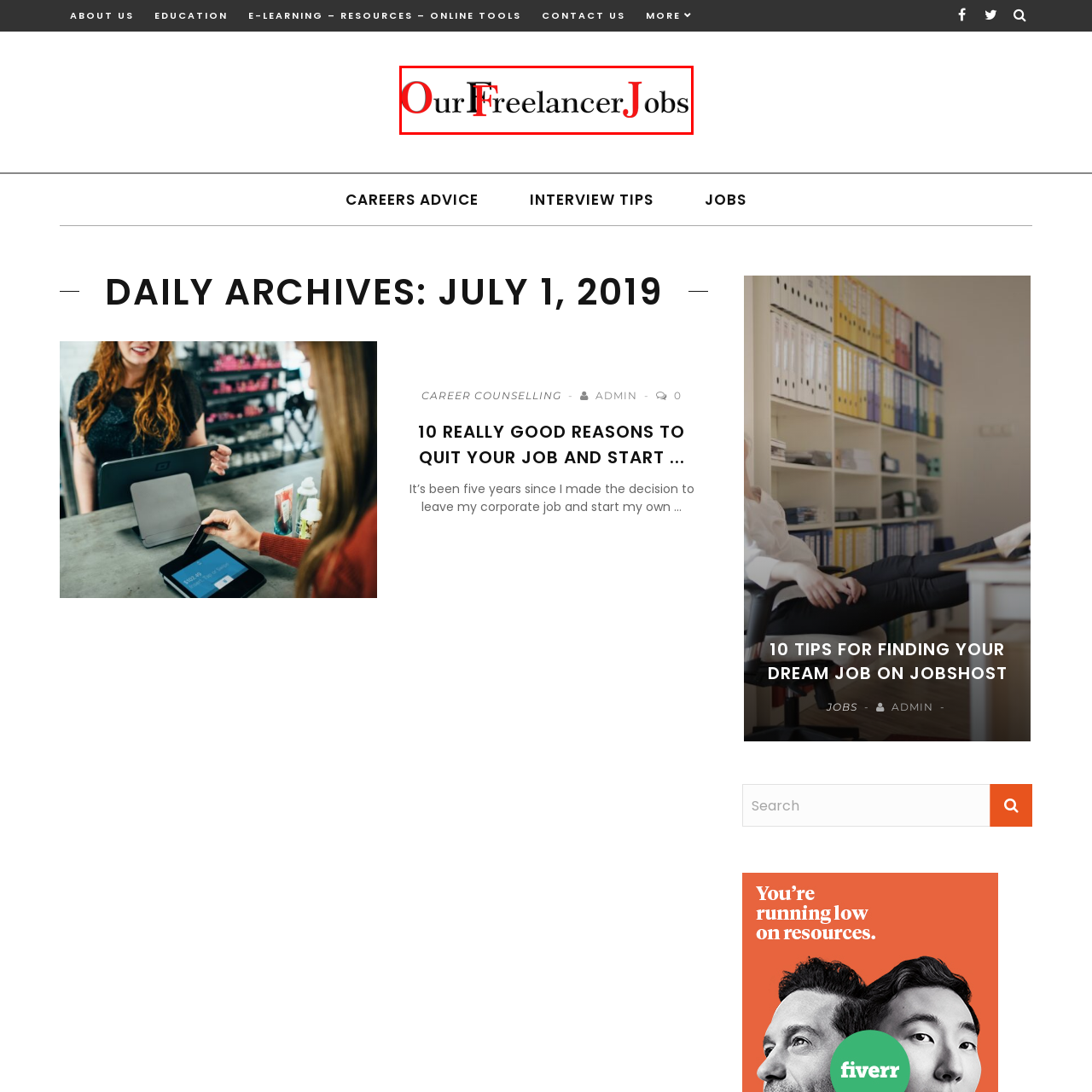What is the focus of the website? Study the image bordered by the red bounding box and answer briefly using a single word or a phrase.

Freelance job opportunities